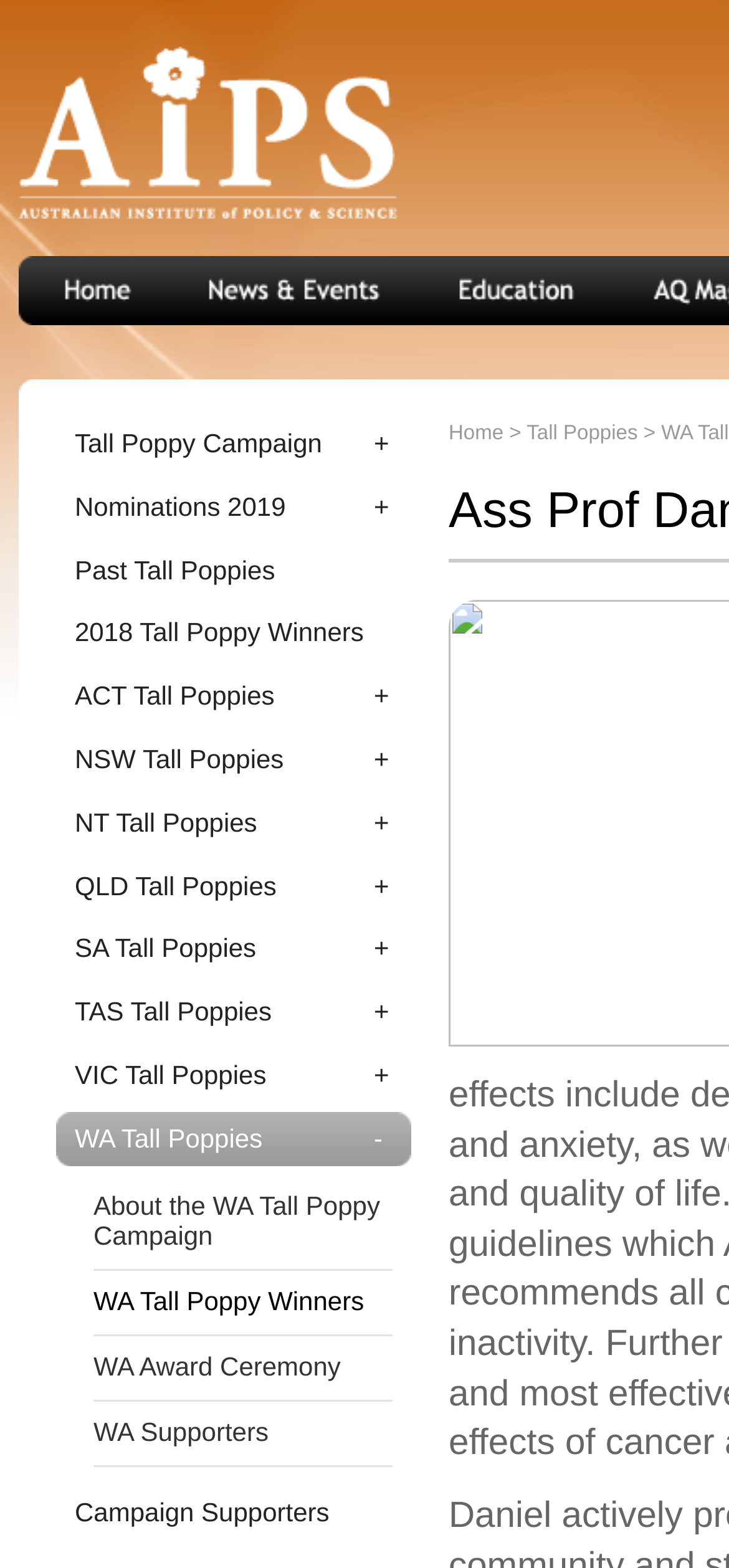Respond to the question below with a concise word or phrase:
What is the purpose of the 'Campaign Supporters' link?

To acknowledge supporters